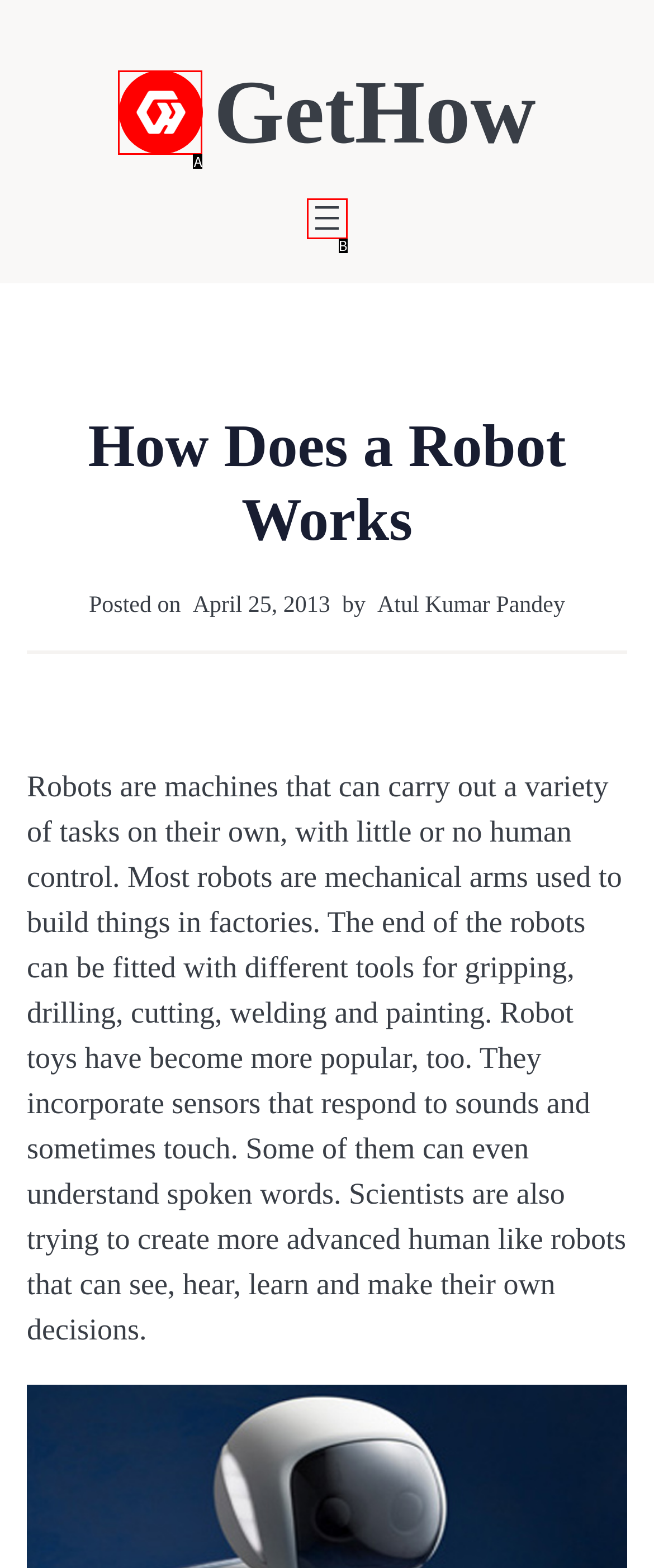Pick the option that corresponds to: aria-label="Open menu"
Provide the letter of the correct choice.

B